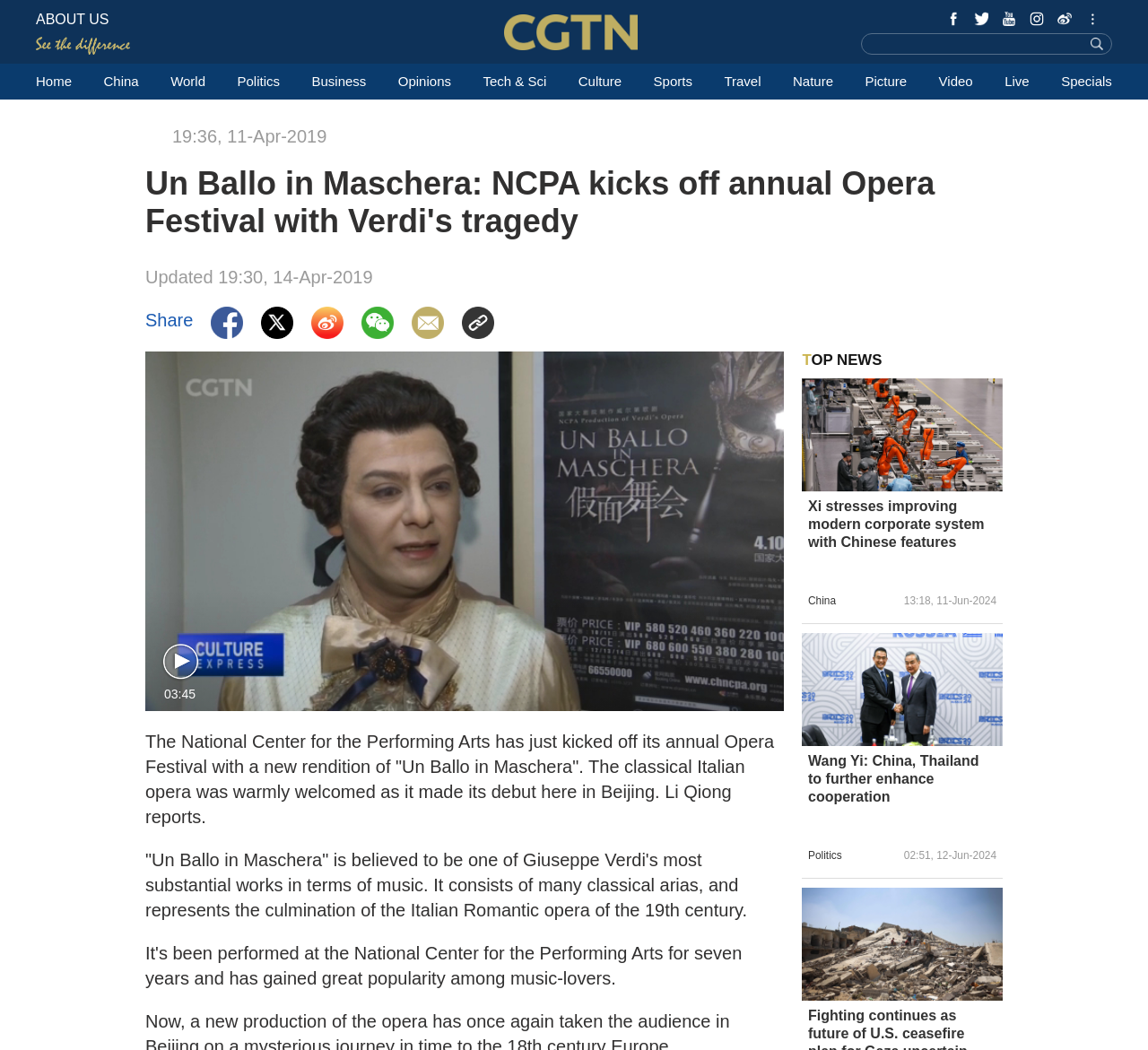Use one word or a short phrase to answer the question provided: 
How many links are there in the top navigation bar?

14